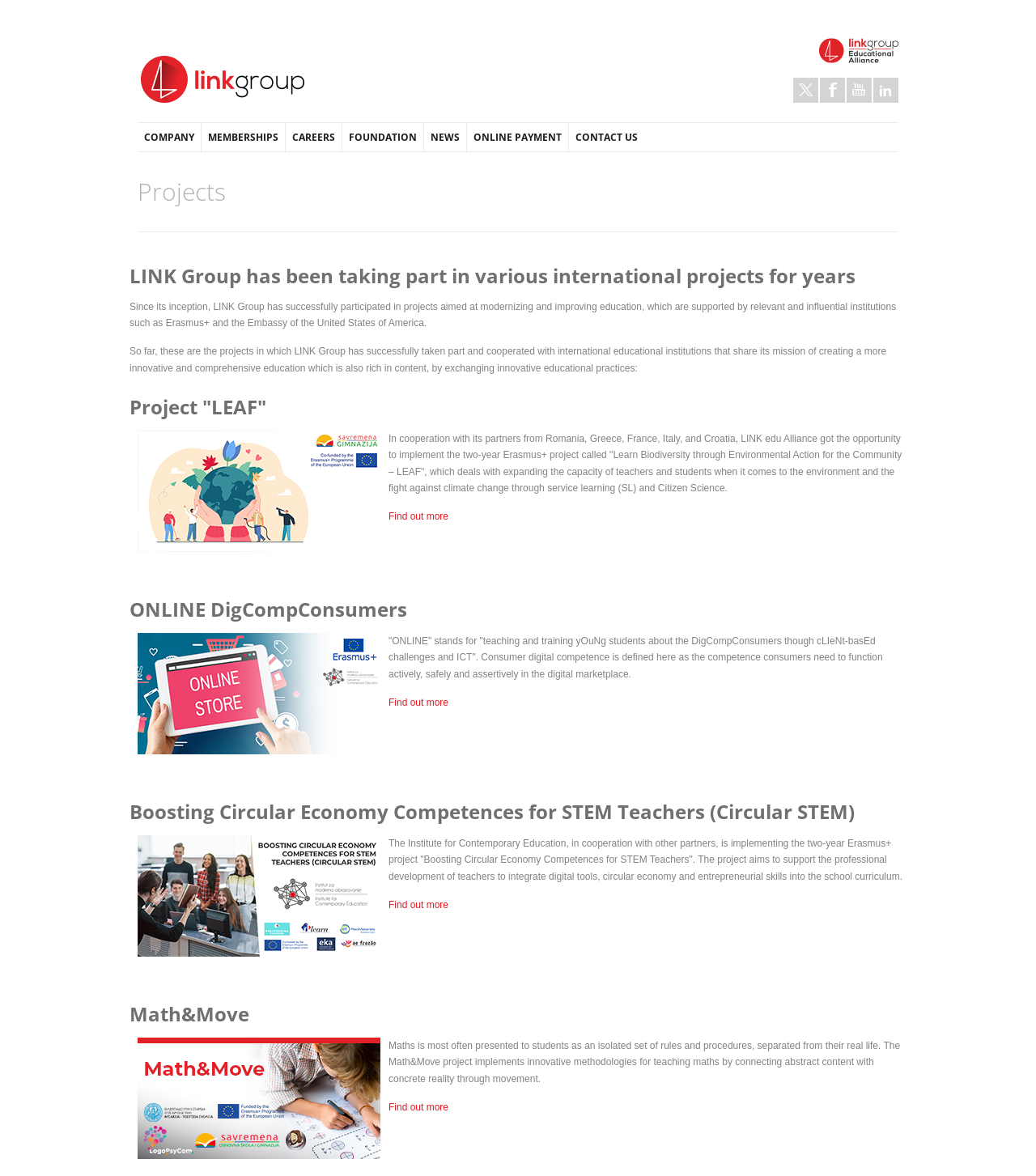What is the name of the organization?
Using the picture, provide a one-word or short phrase answer.

LINK Group